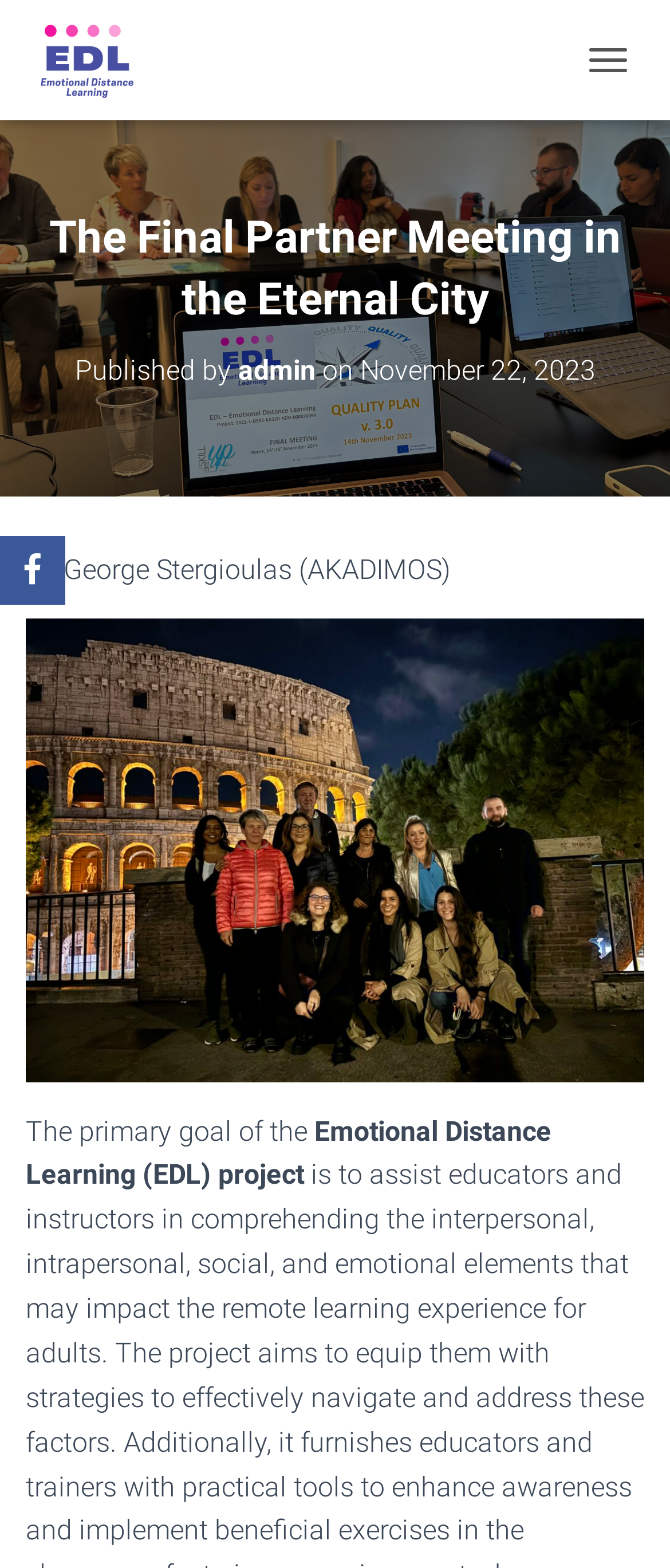Locate the bounding box coordinates of the UI element described by: "title="Emotional Distance Learning"". The bounding box coordinates should consist of four float numbers between 0 and 1, i.e., [left, top, right, bottom].

[0.038, 0.011, 0.263, 0.066]